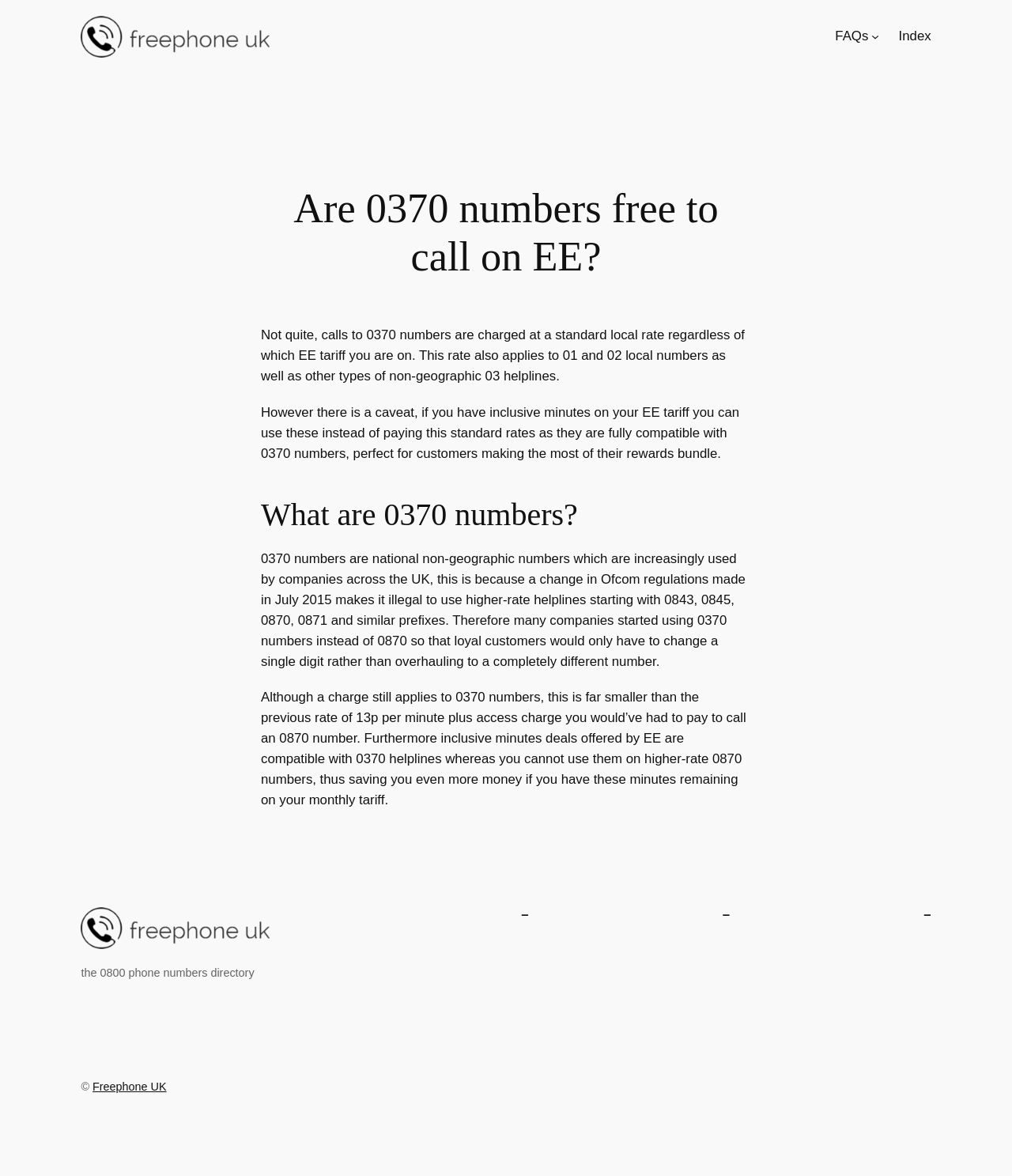Identify and provide the bounding box for the element described by: "Index".

[0.888, 0.022, 0.92, 0.04]